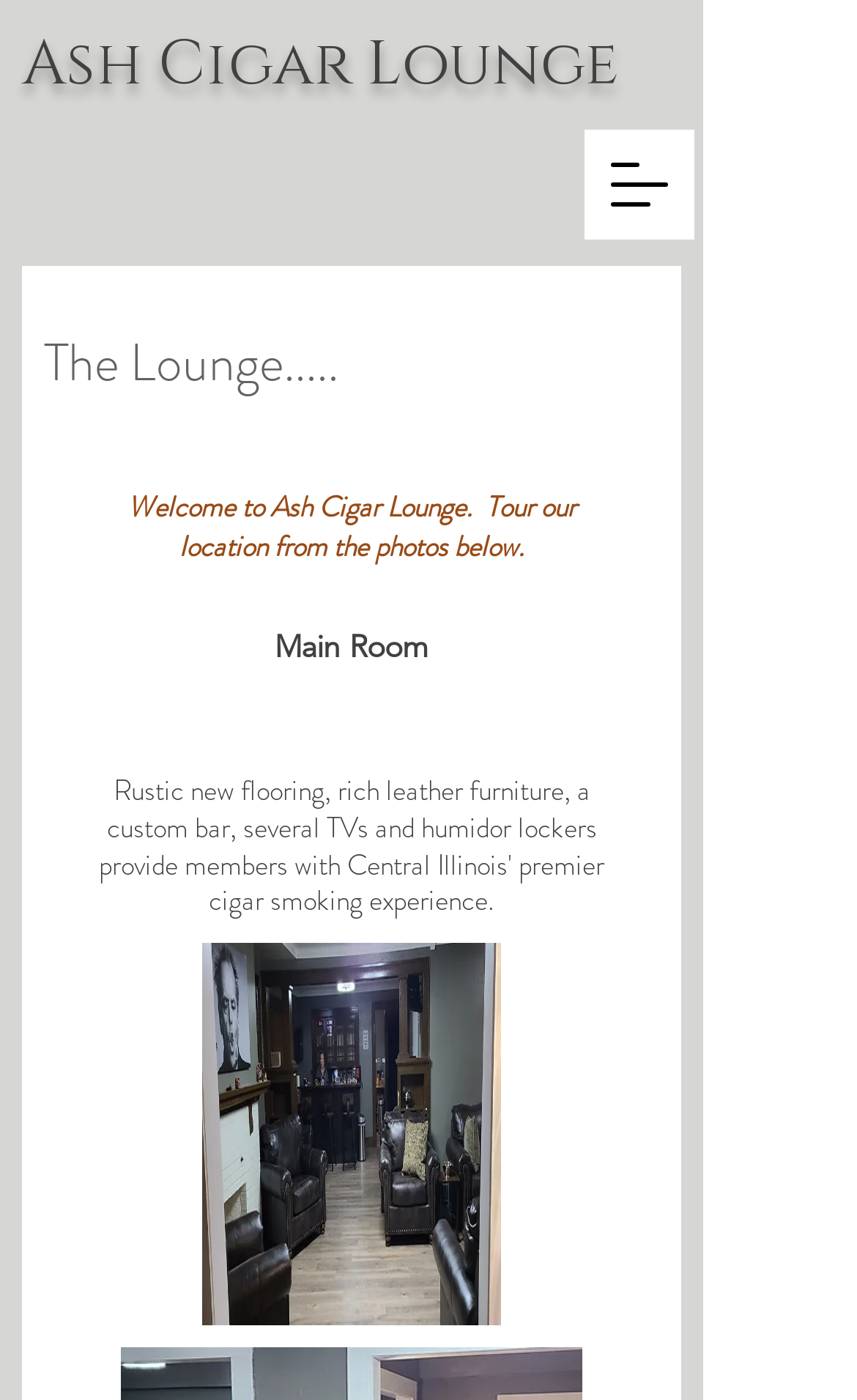How many images are on the page?
Provide a detailed and extensive answer to the question.

There is only one image on the page, which is an image element with the filename '20221111_182713.jpg', located below the main text.